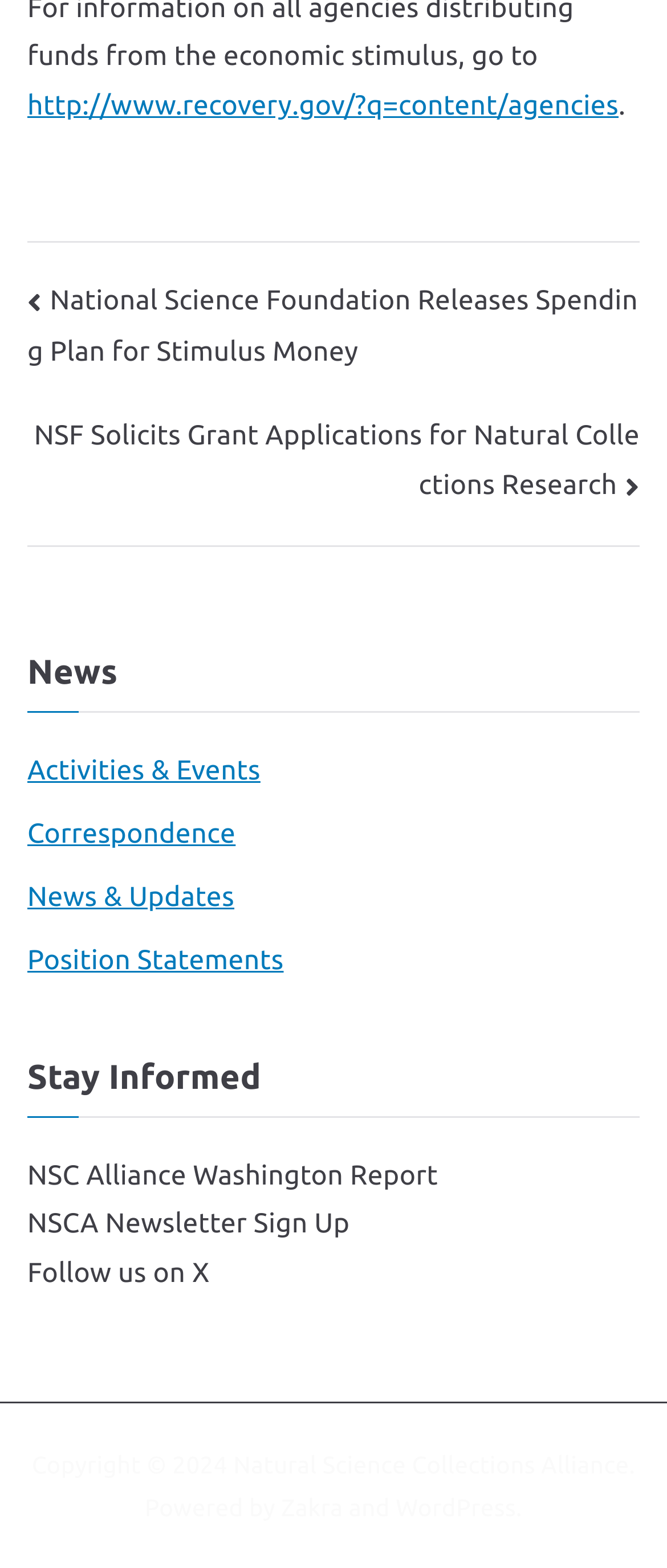What is the copyright year?
Respond with a short answer, either a single word or a phrase, based on the image.

2024